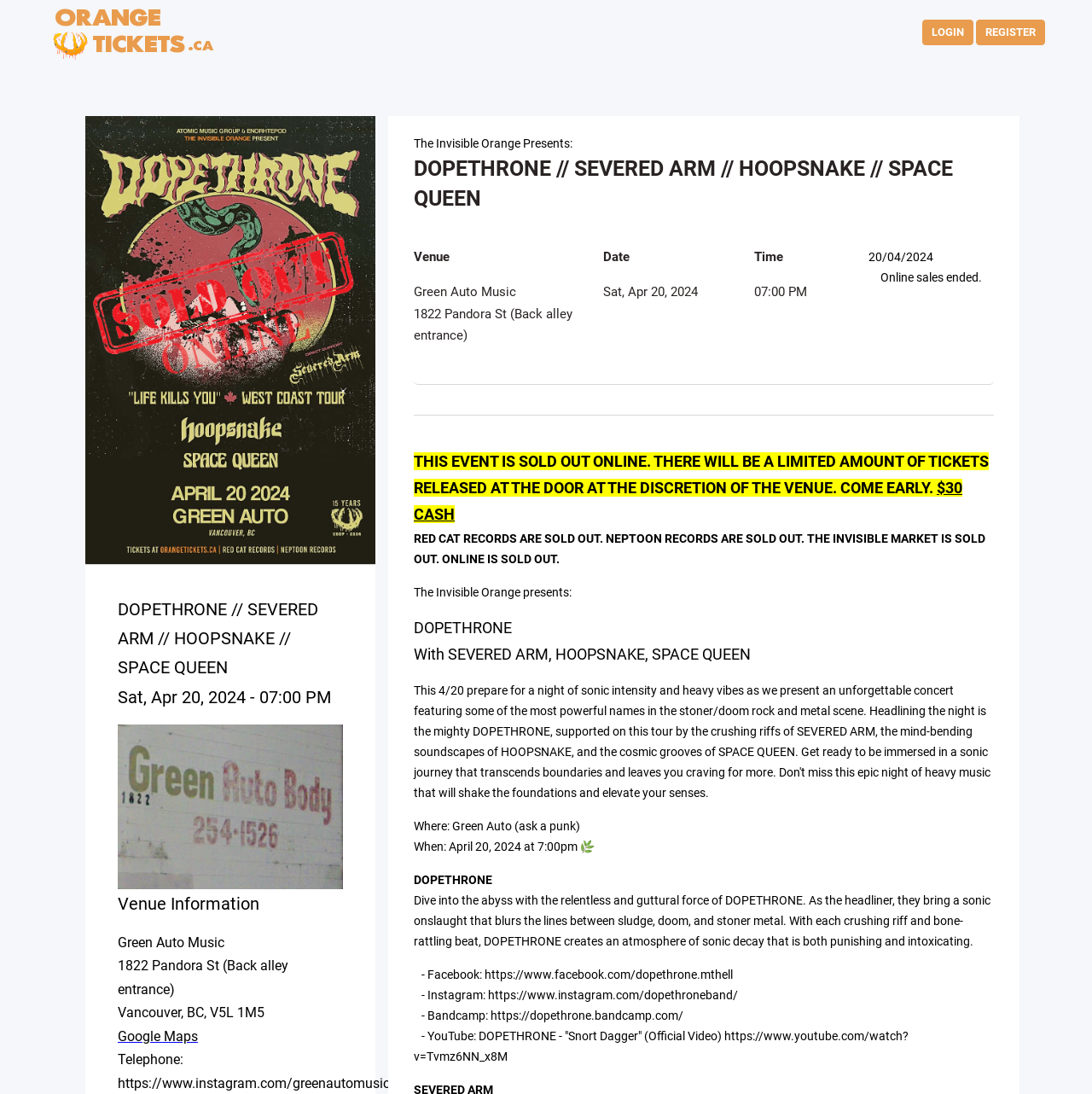Using the description "Sky Business News", locate and provide the bounding box of the UI element.

None